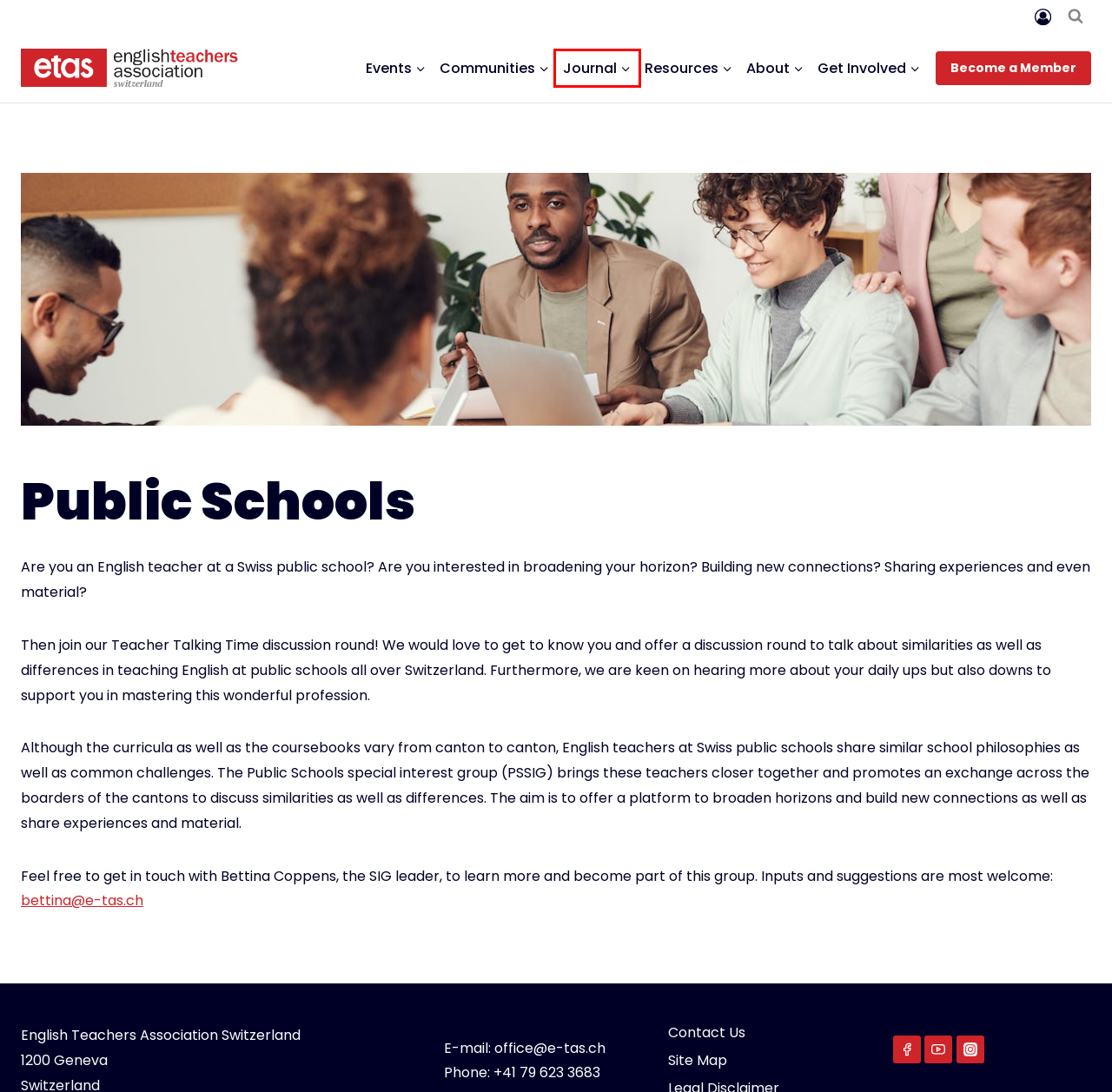Examine the screenshot of a webpage with a red bounding box around a UI element. Your task is to identify the webpage description that best corresponds to the new webpage after clicking the specified element. The given options are:
A. Journal - English Teachers Association Switzerland
B. Get Involved - English Teachers Association Switzerland
C. Events - English Teachers Association Switzerland
D. Communities - English Teachers Association Switzerland
E. About - English Teachers Association Switzerland
F. Member Benefits - English Teachers Association Switzerland
G. Home - English Teachers Association Switzerland
H. Login - English Teachers Association Switzerland

A